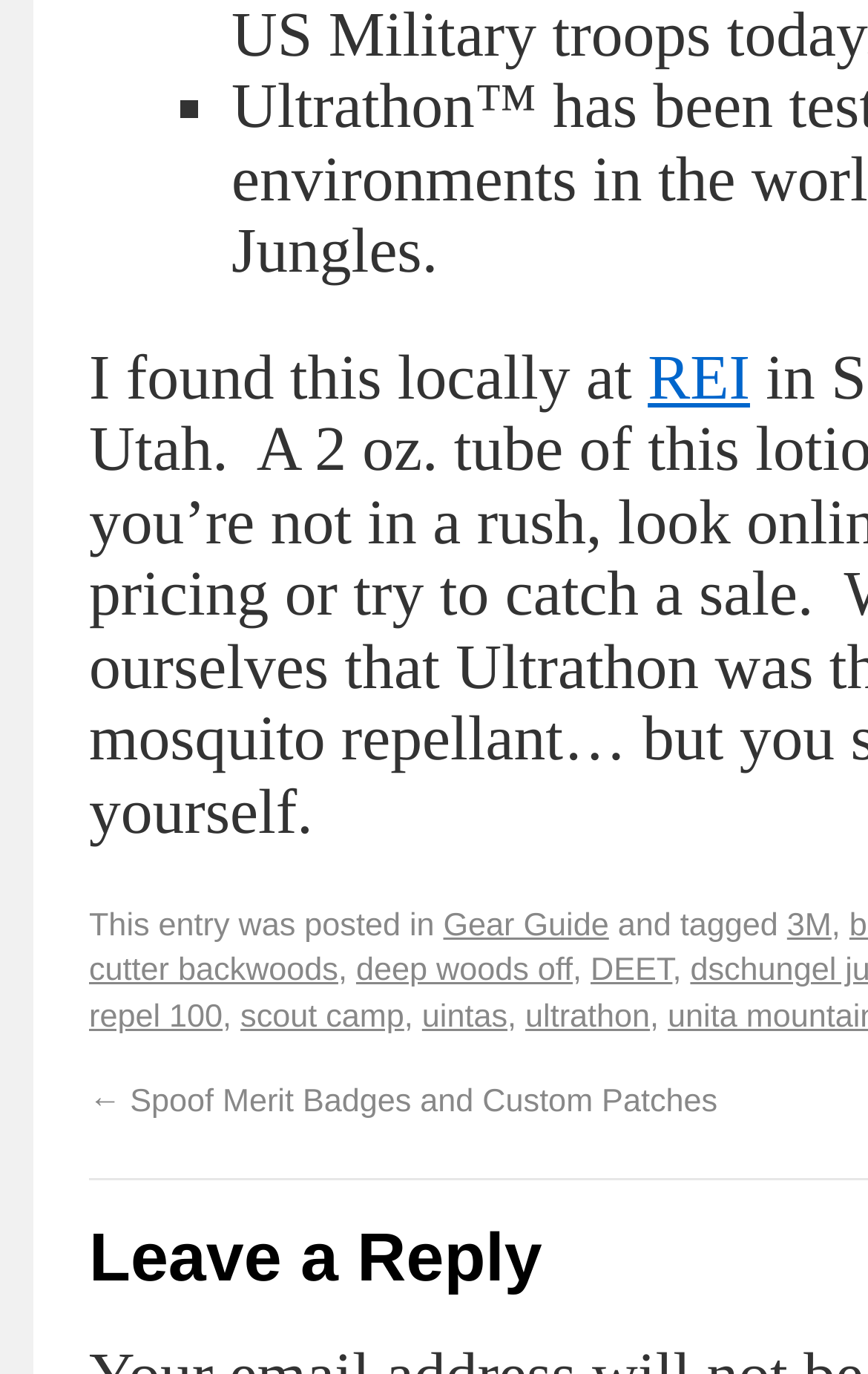Kindly determine the bounding box coordinates for the clickable area to achieve the given instruction: "Visit the Gear Guide page".

[0.511, 0.662, 0.701, 0.688]